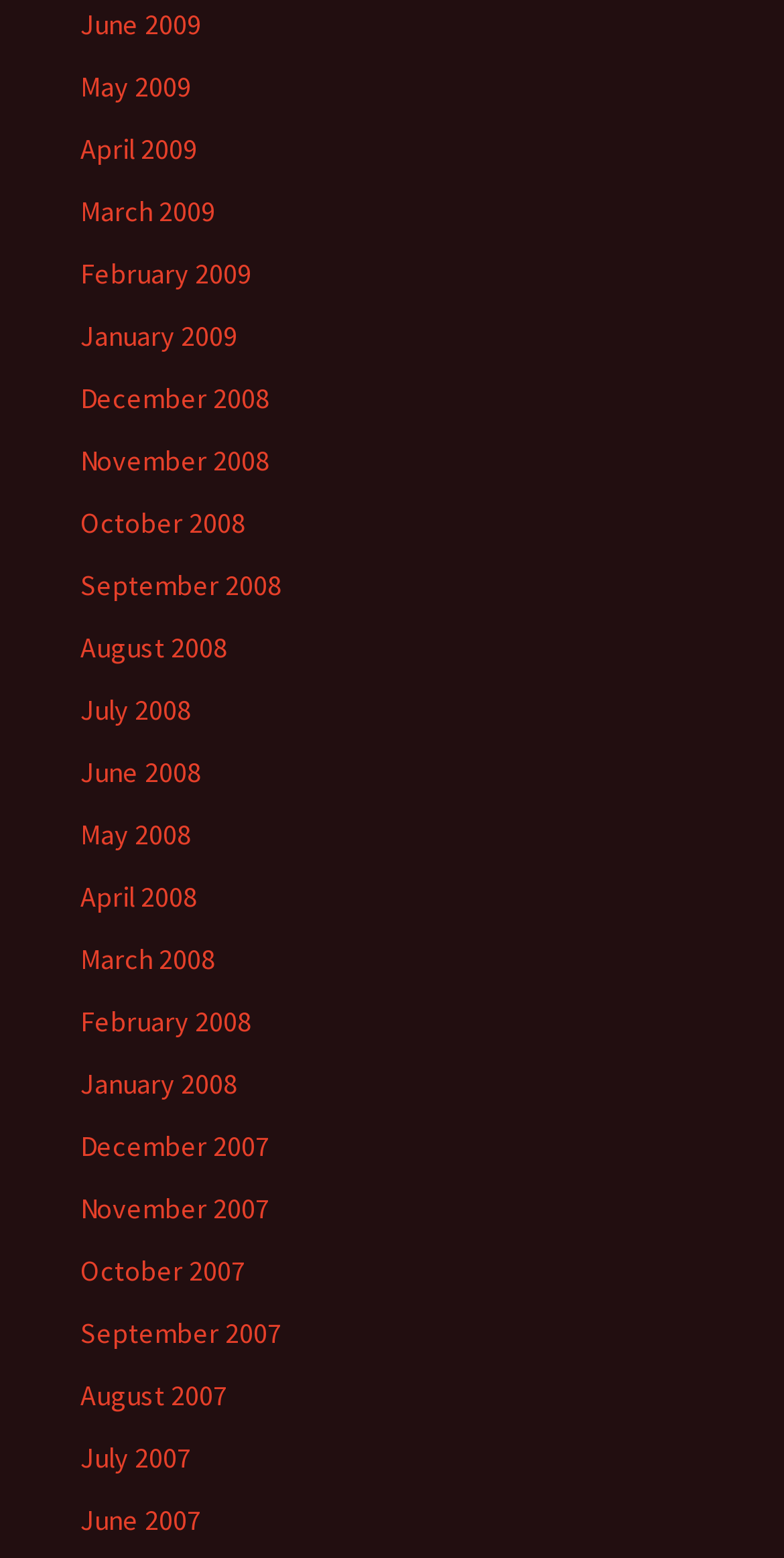Provide the bounding box coordinates for the UI element described in this sentence: "November 2007". The coordinates should be four float values between 0 and 1, i.e., [left, top, right, bottom].

[0.103, 0.764, 0.344, 0.787]